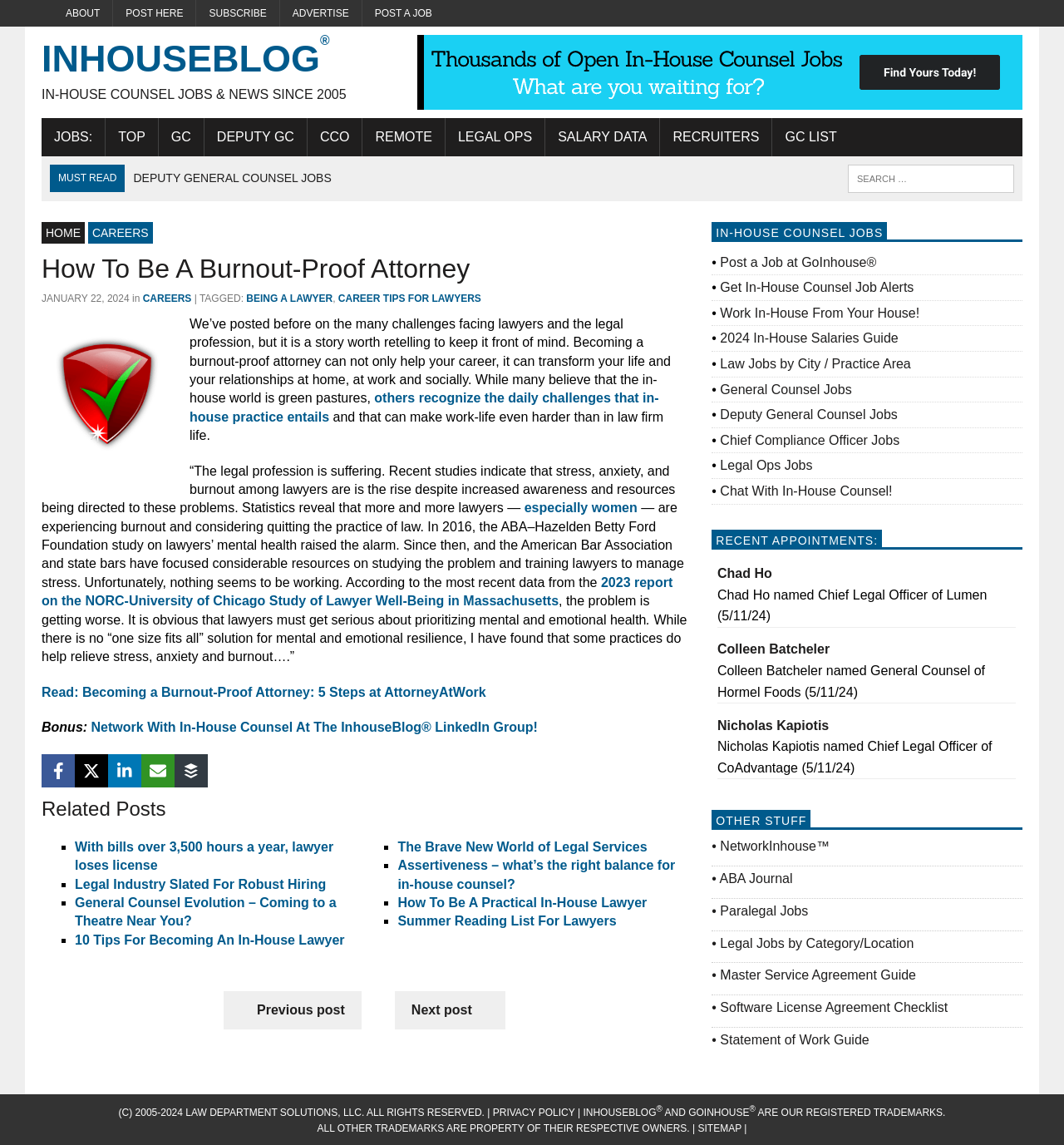Predict the bounding box for the UI component with the following description: "Chat With In-House Counsel!".

[0.677, 0.423, 0.839, 0.435]